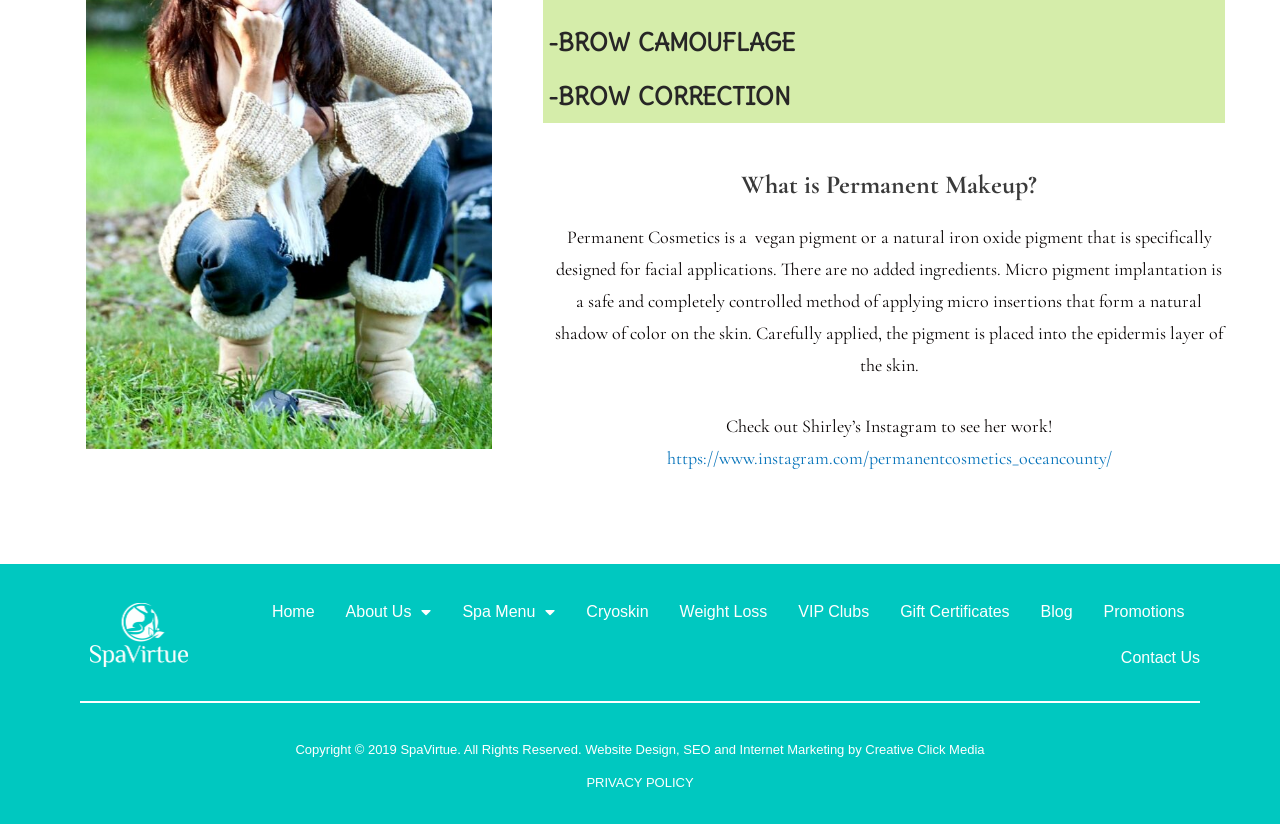Please specify the bounding box coordinates in the format (top-left x, top-left y, bottom-right x, bottom-right y), with values ranging from 0 to 1. Identify the bounding box for the UI component described as follows: Weight Loss

[0.531, 0.715, 0.599, 0.77]